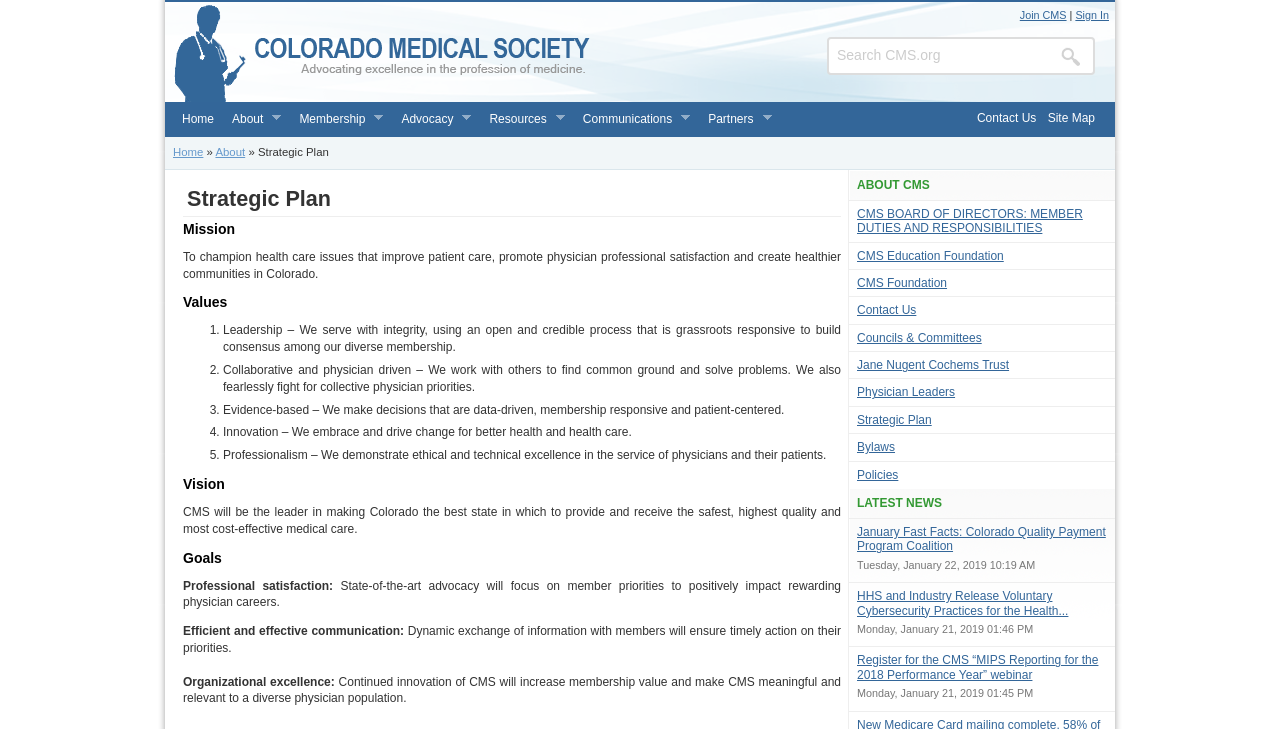What are the values of the organization?
Utilize the information in the image to give a detailed answer to the question.

The values of the organization are listed in the 'VALUES' section of the webpage, which includes 'Leadership', 'Collaborative and physician driven', 'Evidence-based', 'Innovation', and 'Professionalism'. These values are described in detail in the list markers and static text elements.